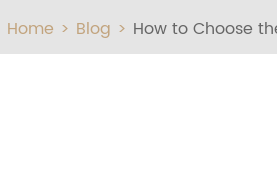Provide an extensive narrative of what is shown in the image.

The image represents an engaging section from a blog titled "How to Choose the Color of Living Room Sofa?" by Zhejiang Anji Hengchang Chair Industry Co., Ltd. Positioned within a navigational hierarchy, the captioned area suggests various subtopics and insights regarding sofa color selection that harmonizes with living room aesthetics. The blog aims to guide readers through principles of color coordination considering decoration styles and environmental factors, enhancing their understanding of appropriate choices for enhancing living space dynamics.